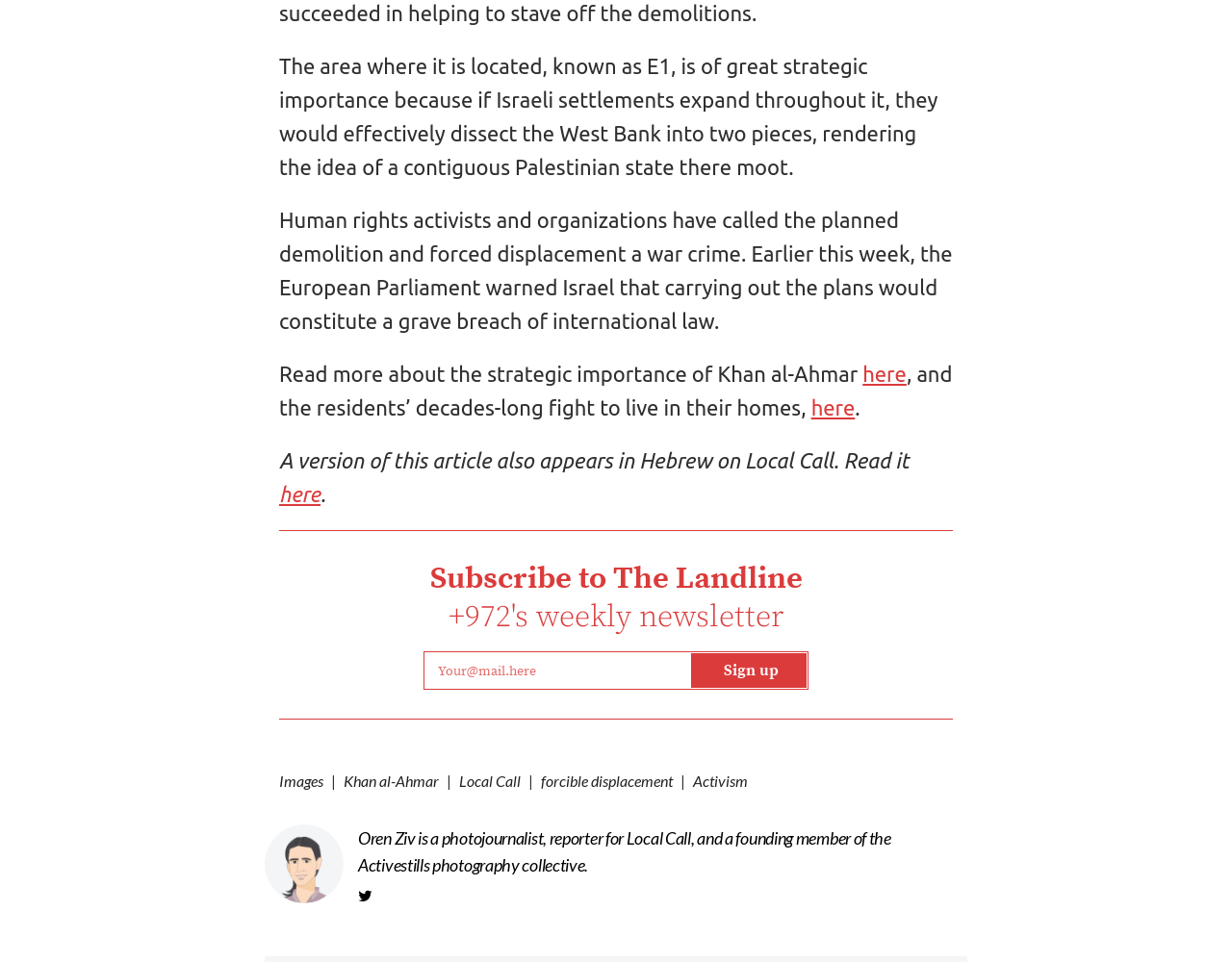Answer the question using only a single word or phrase: 
What is the name of the newsletter mentioned on the webpage?

The Landline